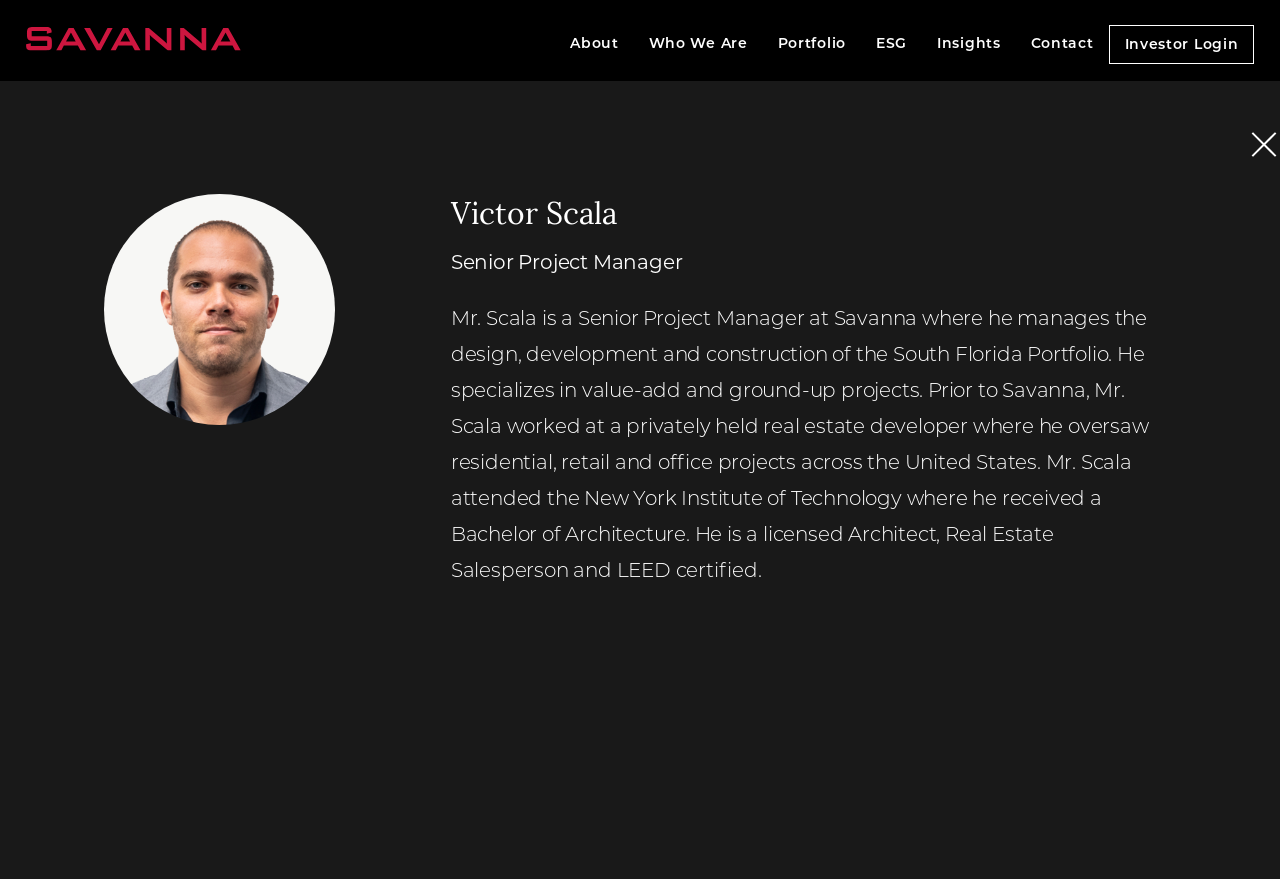Locate the UI element described by tensile testing machine in the provided webpage screenshot. Return the bounding box coordinates in the format (top-left x, top-left y, bottom-right x, bottom-right y), ensuring all values are between 0 and 1.

None